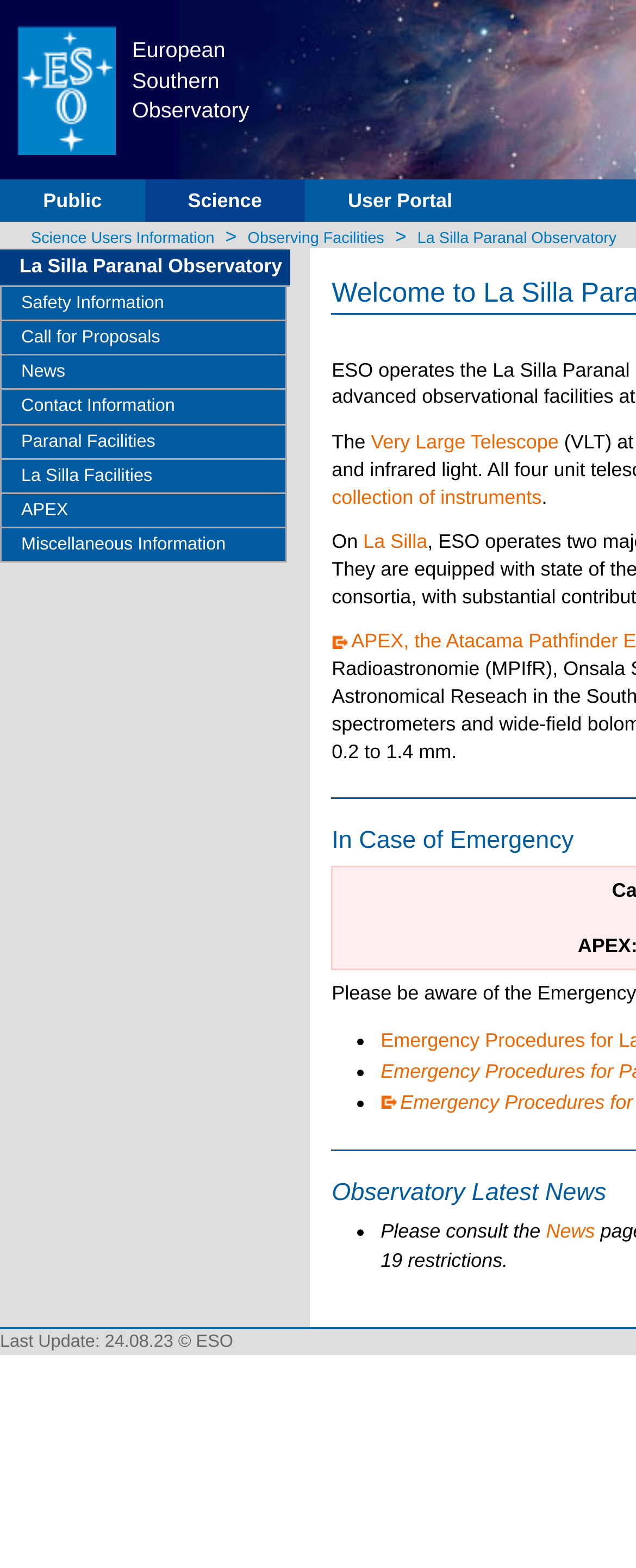Please identify the bounding box coordinates of the element I should click to complete this instruction: 'Go to Science'. The coordinates should be given as four float numbers between 0 and 1, like this: [left, top, right, bottom].

[0.228, 0.114, 0.479, 0.142]